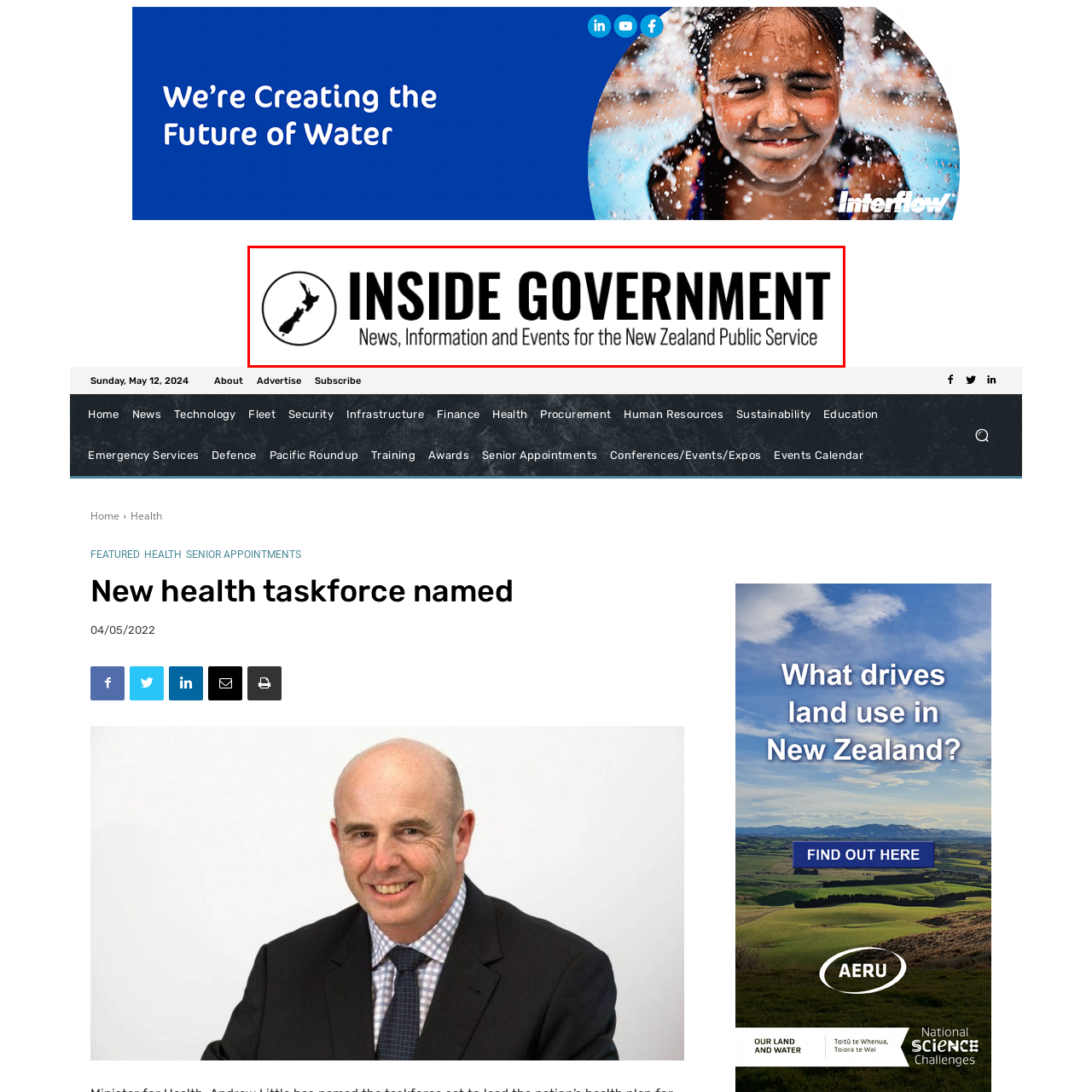Pay attention to the image encircled in red and give a thorough answer to the subsequent question, informed by the visual details in the image:
What is the font size of the tagline?

The tagline 'News, Information and Events for the New Zealand Public Service' is written in a smaller font compared to the bold text 'INSIDE GOVERNMENT' above it, indicating a clear hierarchy in the design.